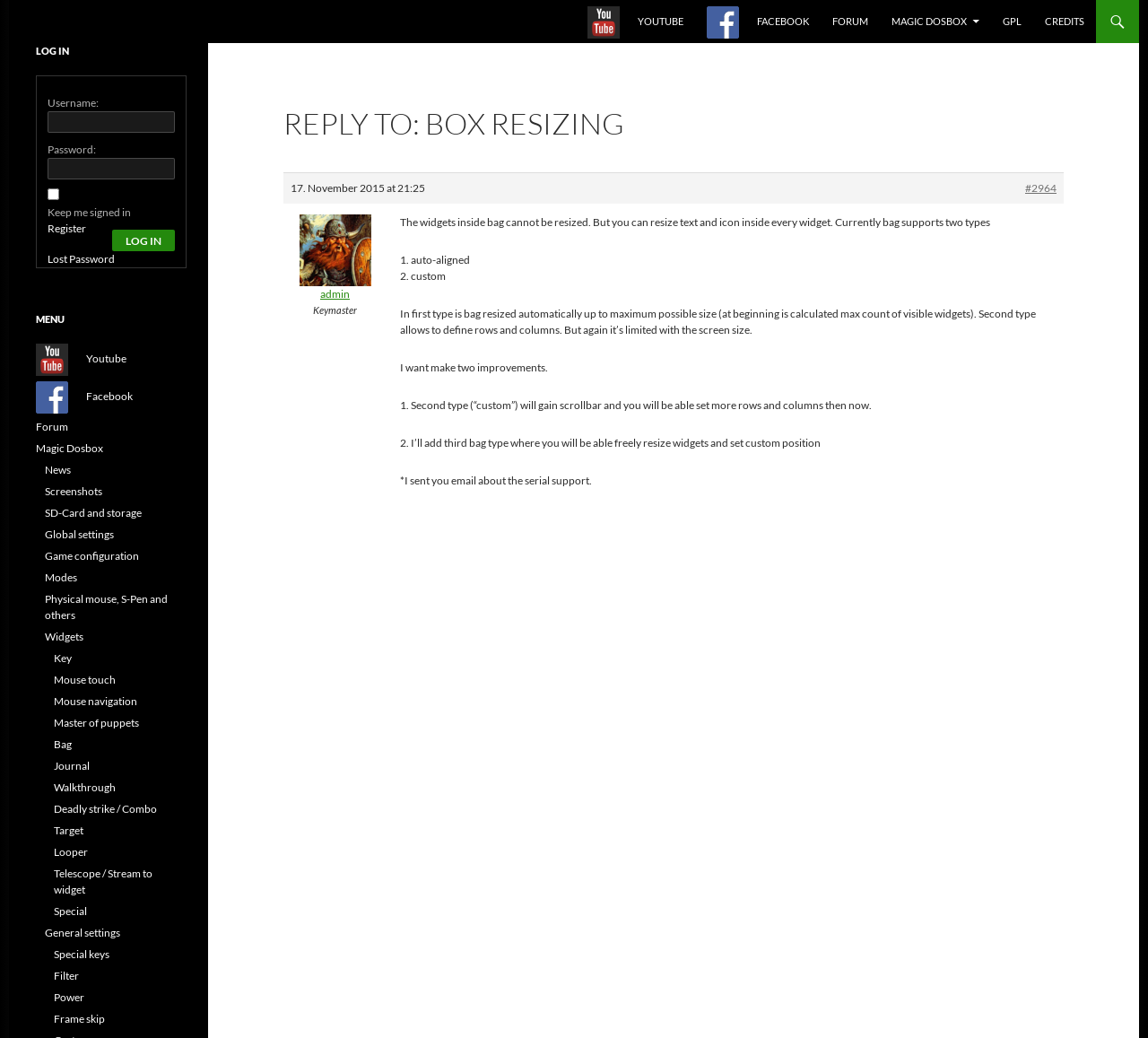Find the bounding box coordinates for the UI element that matches this description: "Health".

None